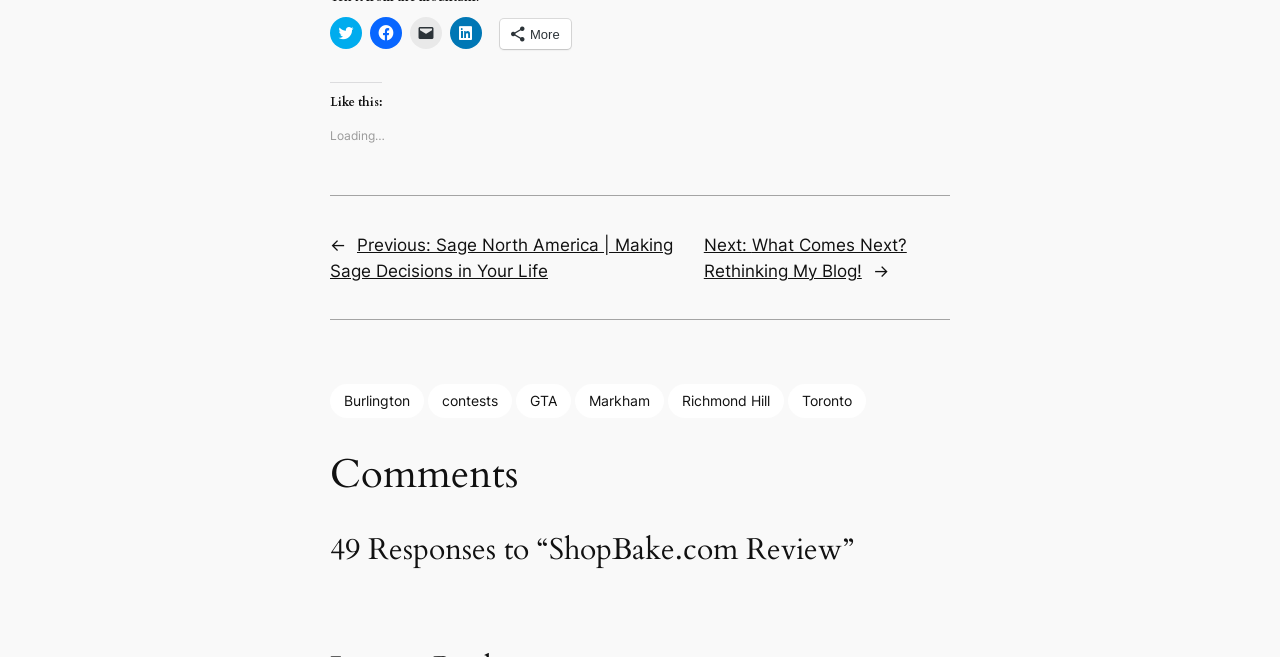Please specify the bounding box coordinates of the area that should be clicked to accomplish the following instruction: "Share on LinkedIn". The coordinates should consist of four float numbers between 0 and 1, i.e., [left, top, right, bottom].

[0.352, 0.025, 0.377, 0.074]